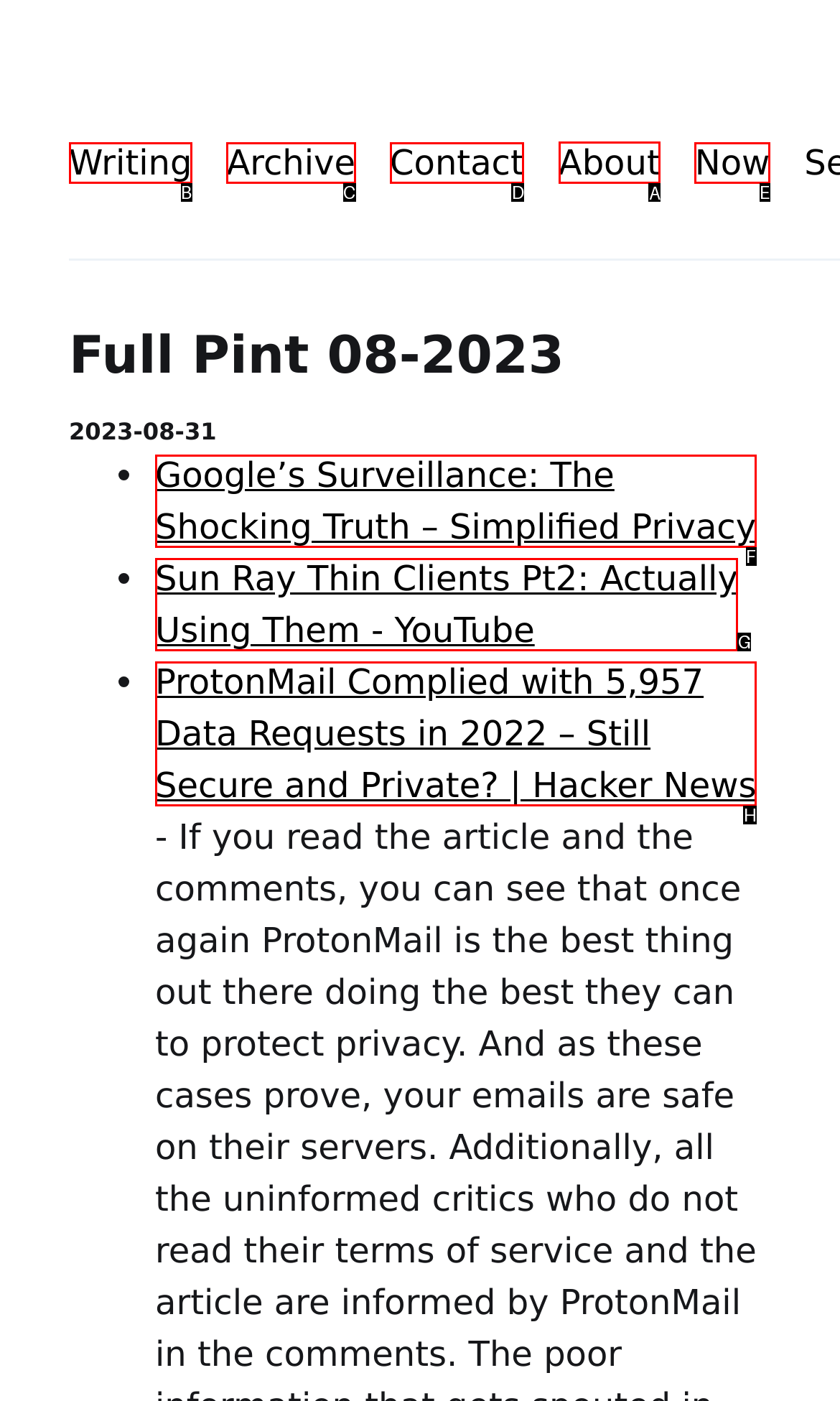Find the HTML element to click in order to complete this task: Check the 'About' page
Answer with the letter of the correct option.

A